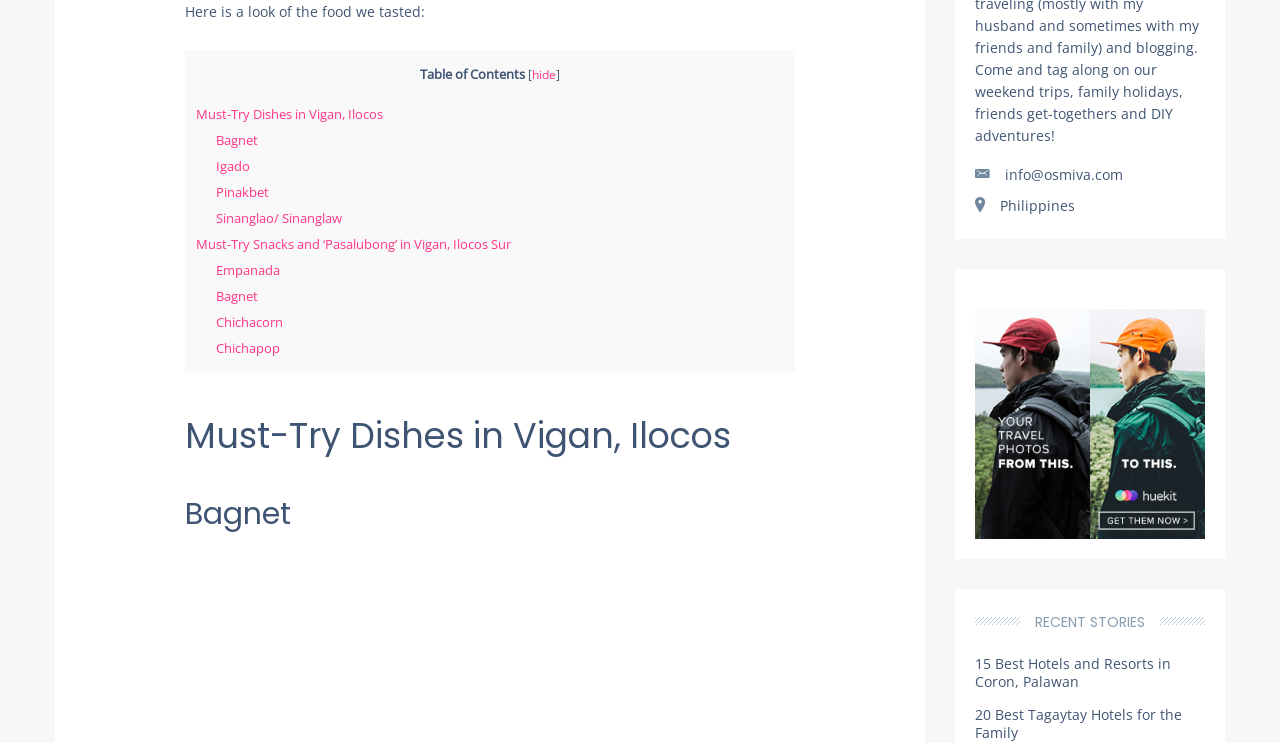Pinpoint the bounding box coordinates of the element you need to click to execute the following instruction: "Click on '15 Best Hotels and Resorts in Coron, Palawan'". The bounding box should be represented by four float numbers between 0 and 1, in the format [left, top, right, bottom].

[0.762, 0.88, 0.915, 0.93]